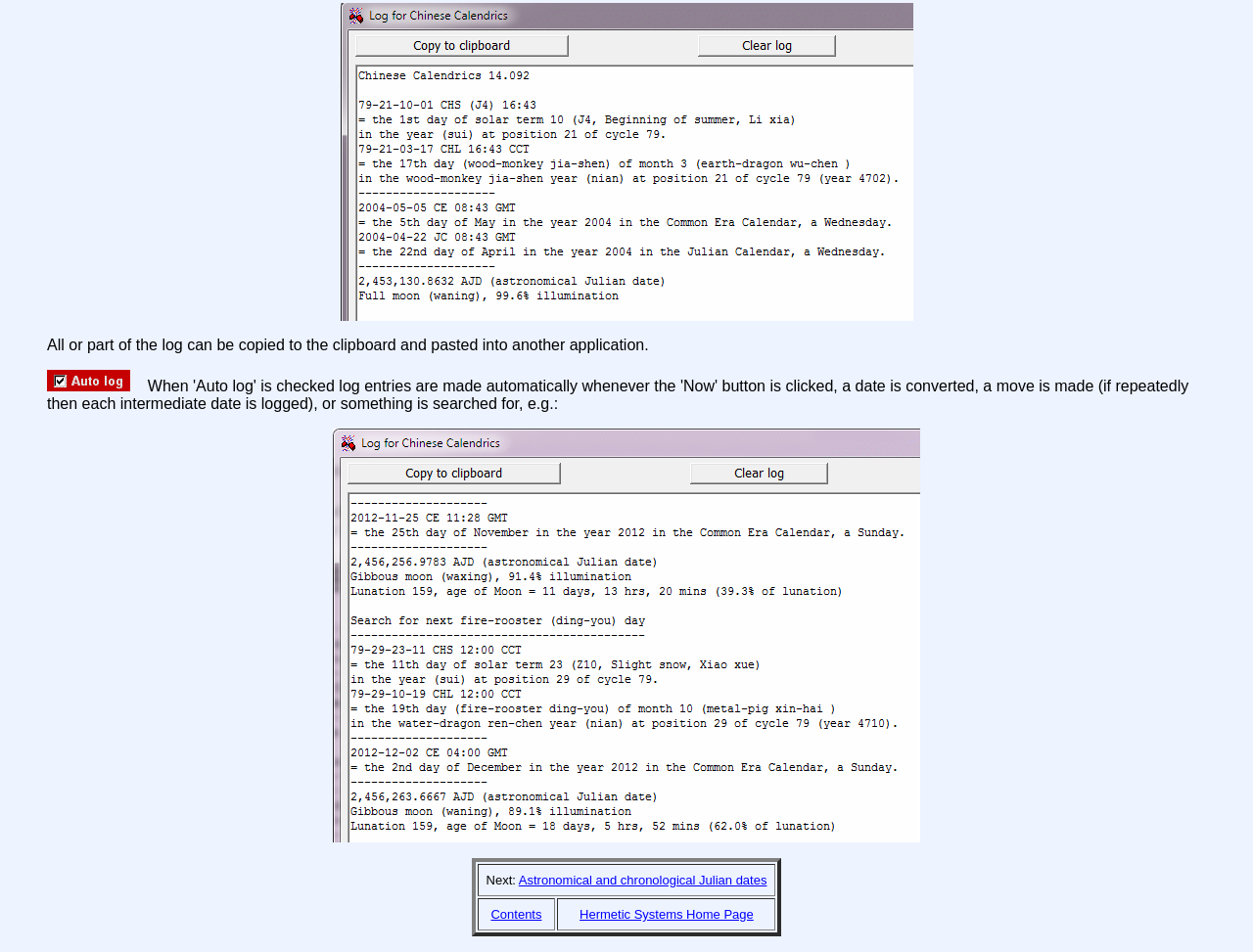Given the element description Contents, specify the bounding box coordinates of the corresponding UI element in the format (top-left x, top-left y, bottom-right x, bottom-right y). All values must be between 0 and 1.

[0.392, 0.951, 0.432, 0.968]